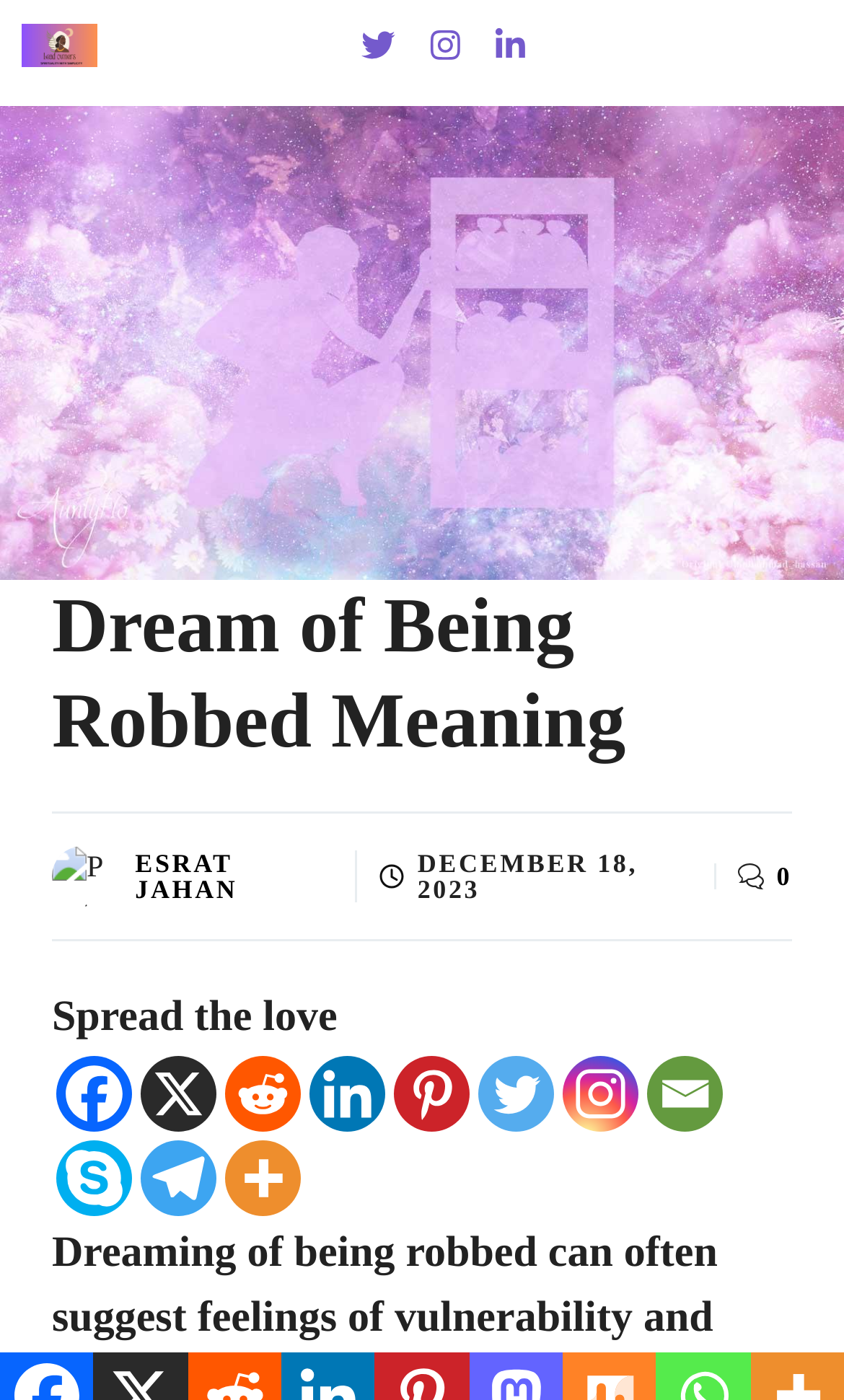Can you find and generate the webpage's heading?

Dream of Being Robbed Meaning